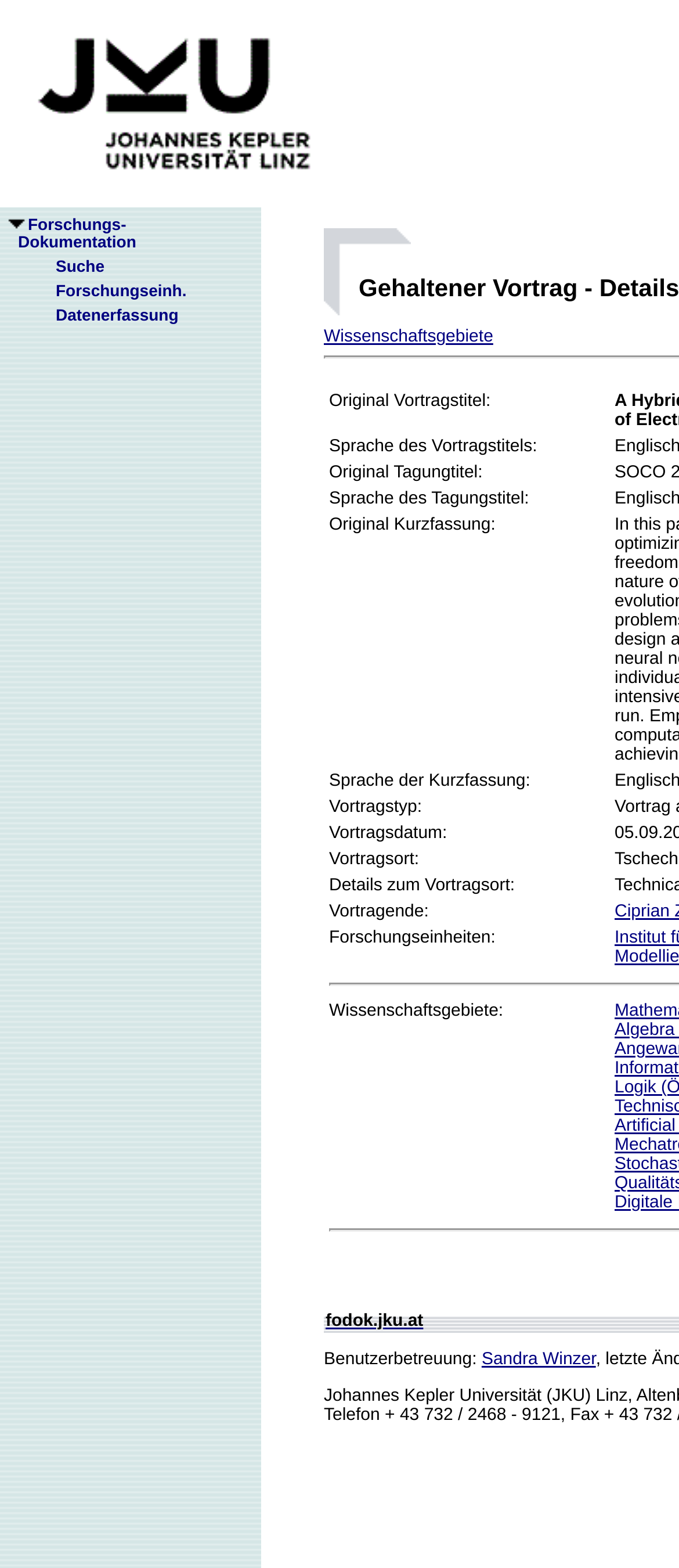Review the image closely and give a comprehensive answer to the question: What is the language of the original lecture title?

The language of the original lecture title is not specified on the webpage, but there is a table cell that says 'Sprache des Vortragstitels:' without a corresponding value.